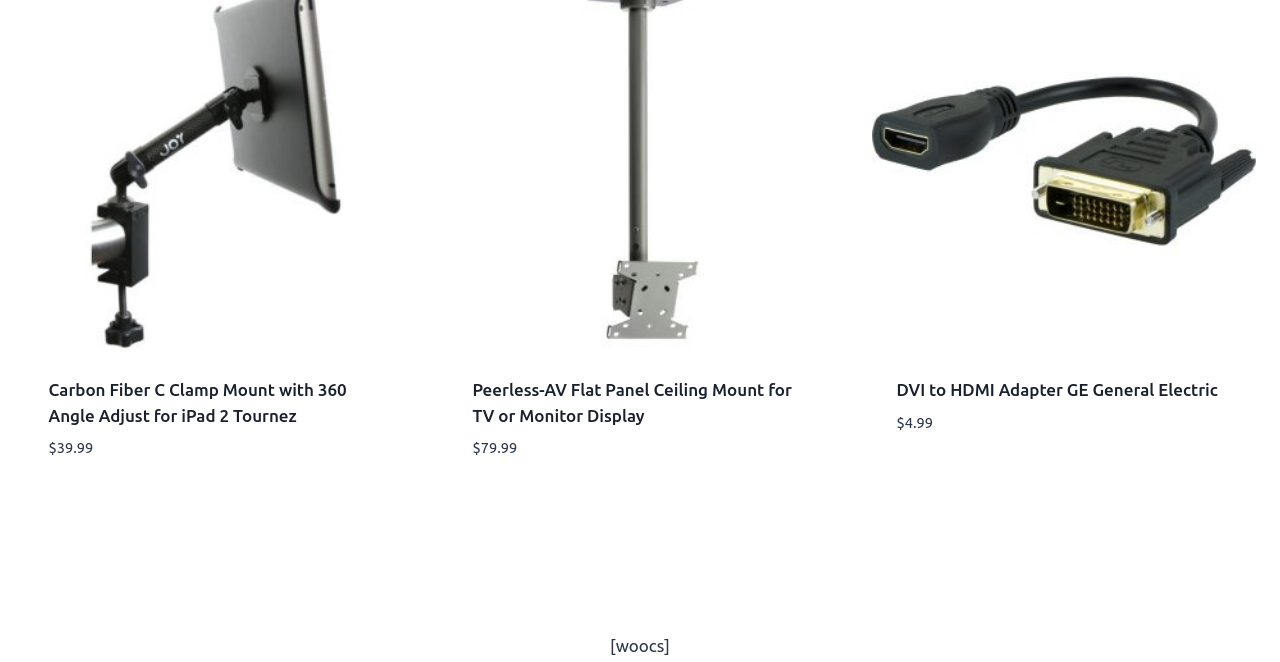What is the name of the second product?
We need a detailed and exhaustive answer to the question. Please elaborate.

The second product is named 'Peerless-AV Flat Panel Ceiling Mount for TV or Monitor Display', which can be found in the middle of the page.